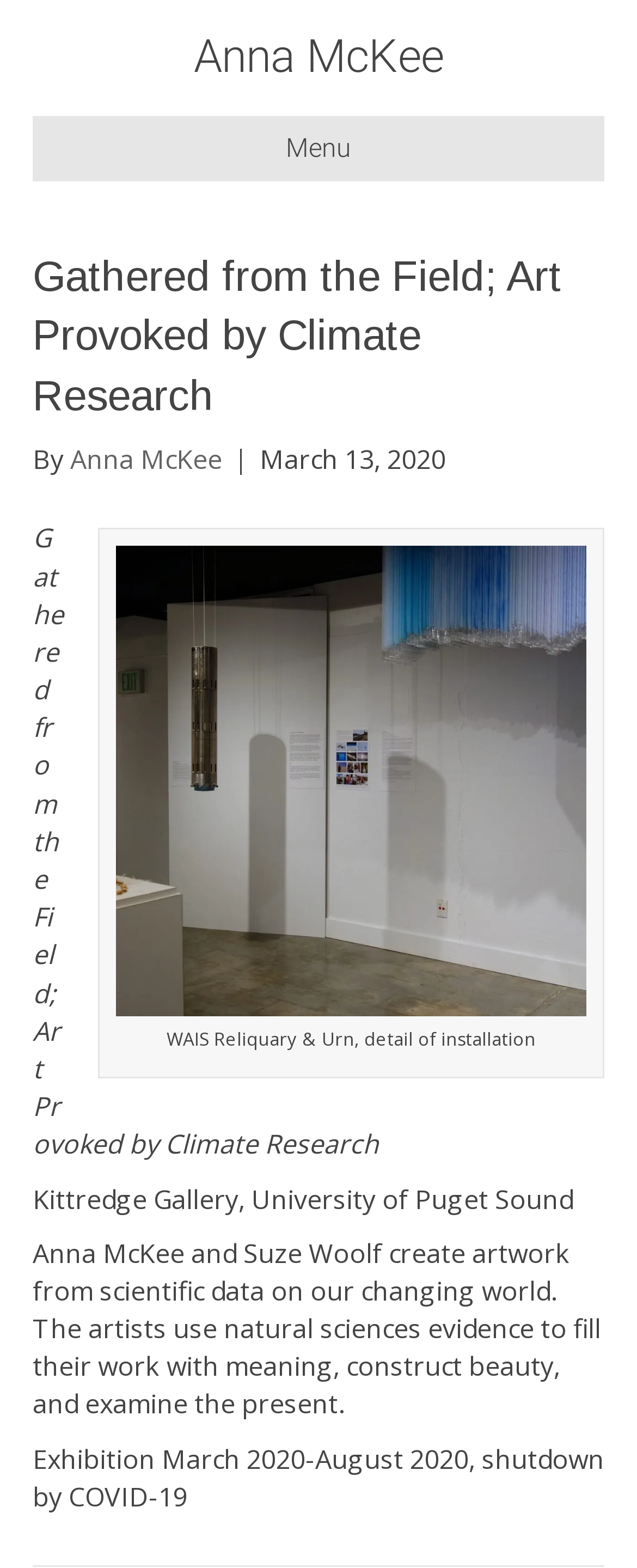Please give a one-word or short phrase response to the following question: 
What is the title of the artwork shown in the image?

WAIS Reliquary & Urn